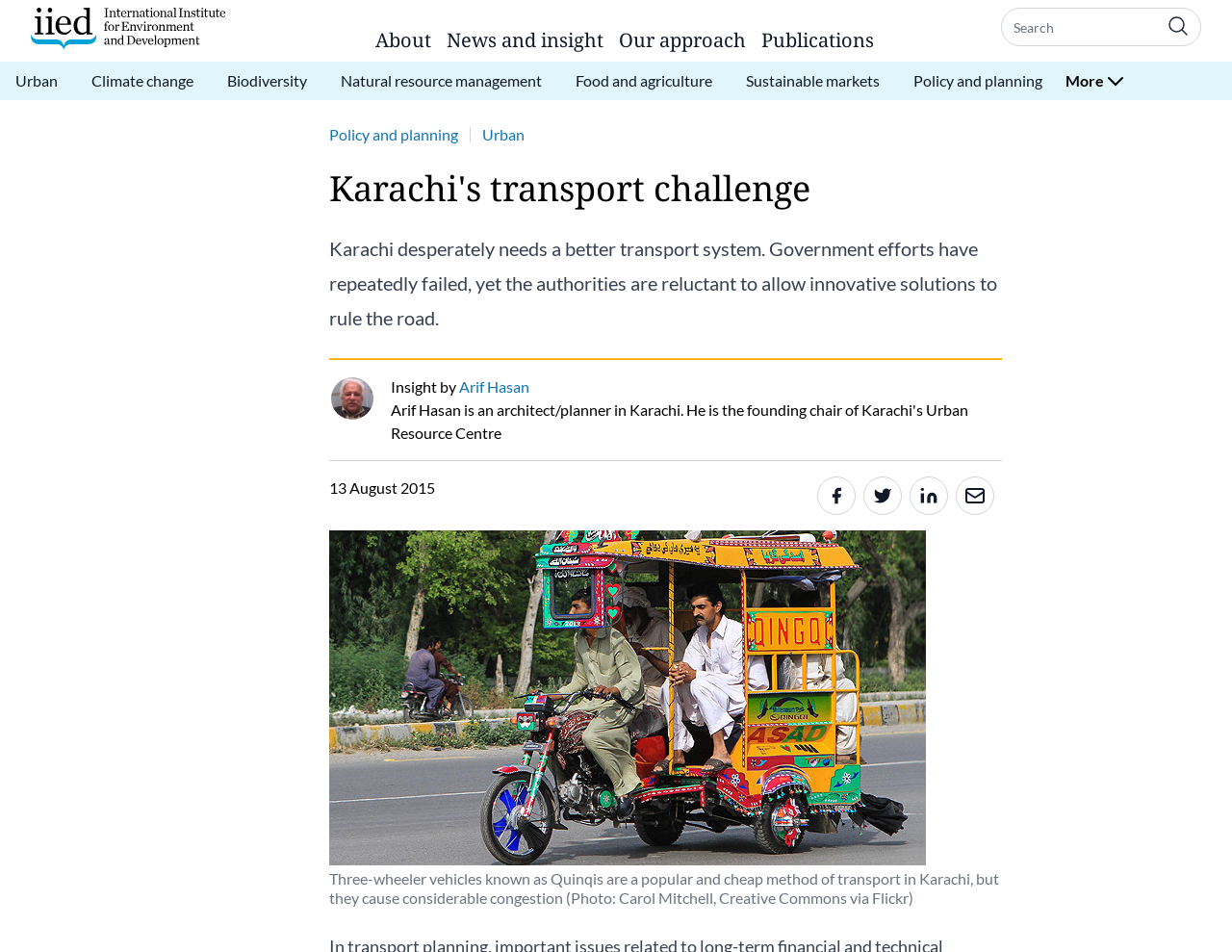Please locate the bounding box coordinates of the element that should be clicked to achieve the given instruction: "Click on the 'Home' link".

[0.025, 0.008, 0.183, 0.052]